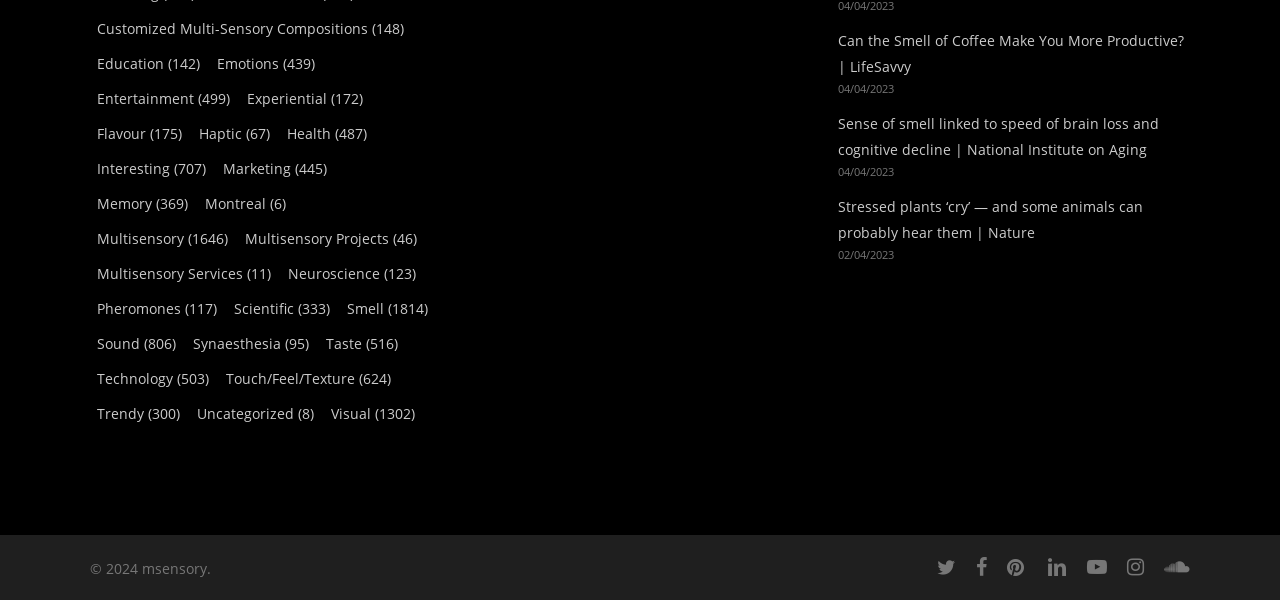Determine the bounding box coordinates for the area you should click to complete the following instruction: "Increase quantity of Oval Legends Trophy".

None